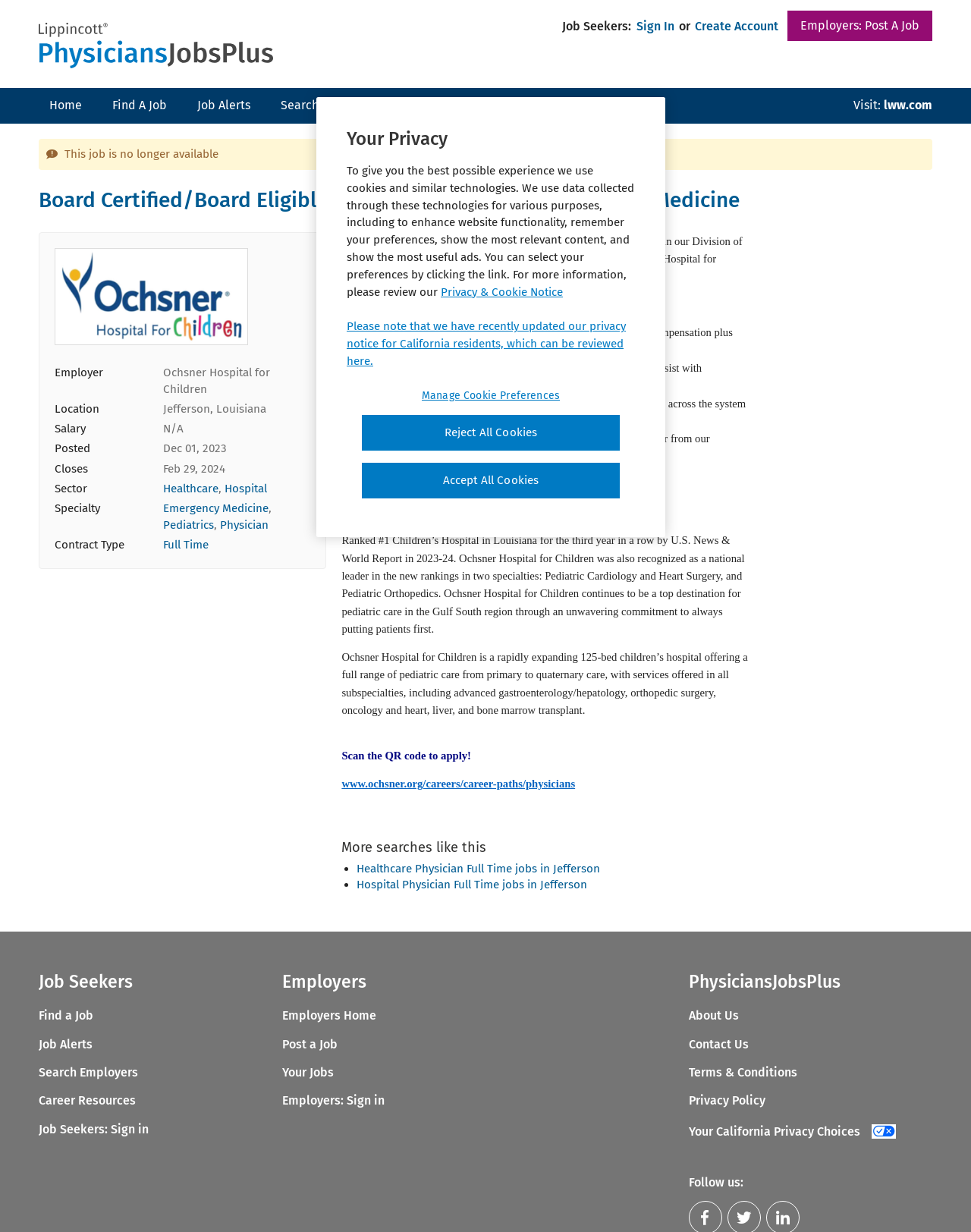What is the job title?
Based on the screenshot, answer the question with a single word or phrase.

Board Certified/Board Eligible Physicians